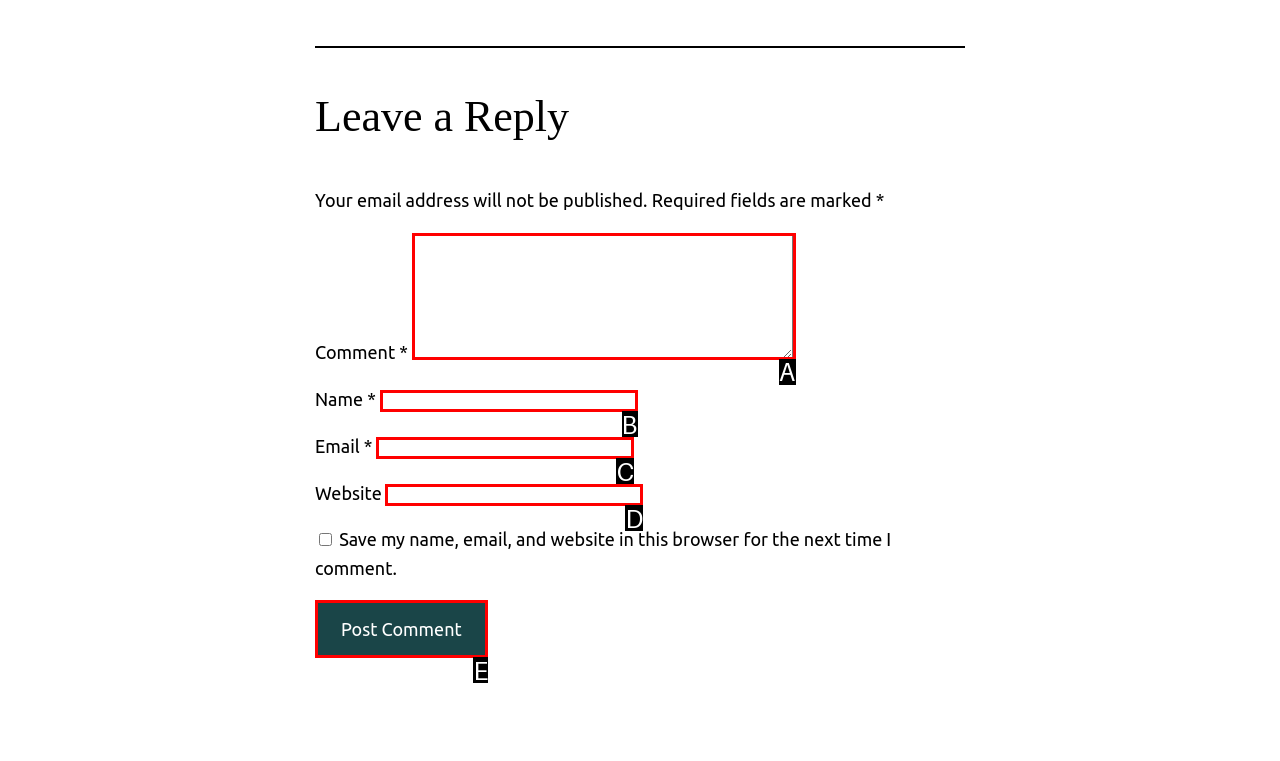Identify the HTML element that corresponds to the description: parent_node: Email * aria-describedby="email-notes" name="email"
Provide the letter of the matching option from the given choices directly.

C